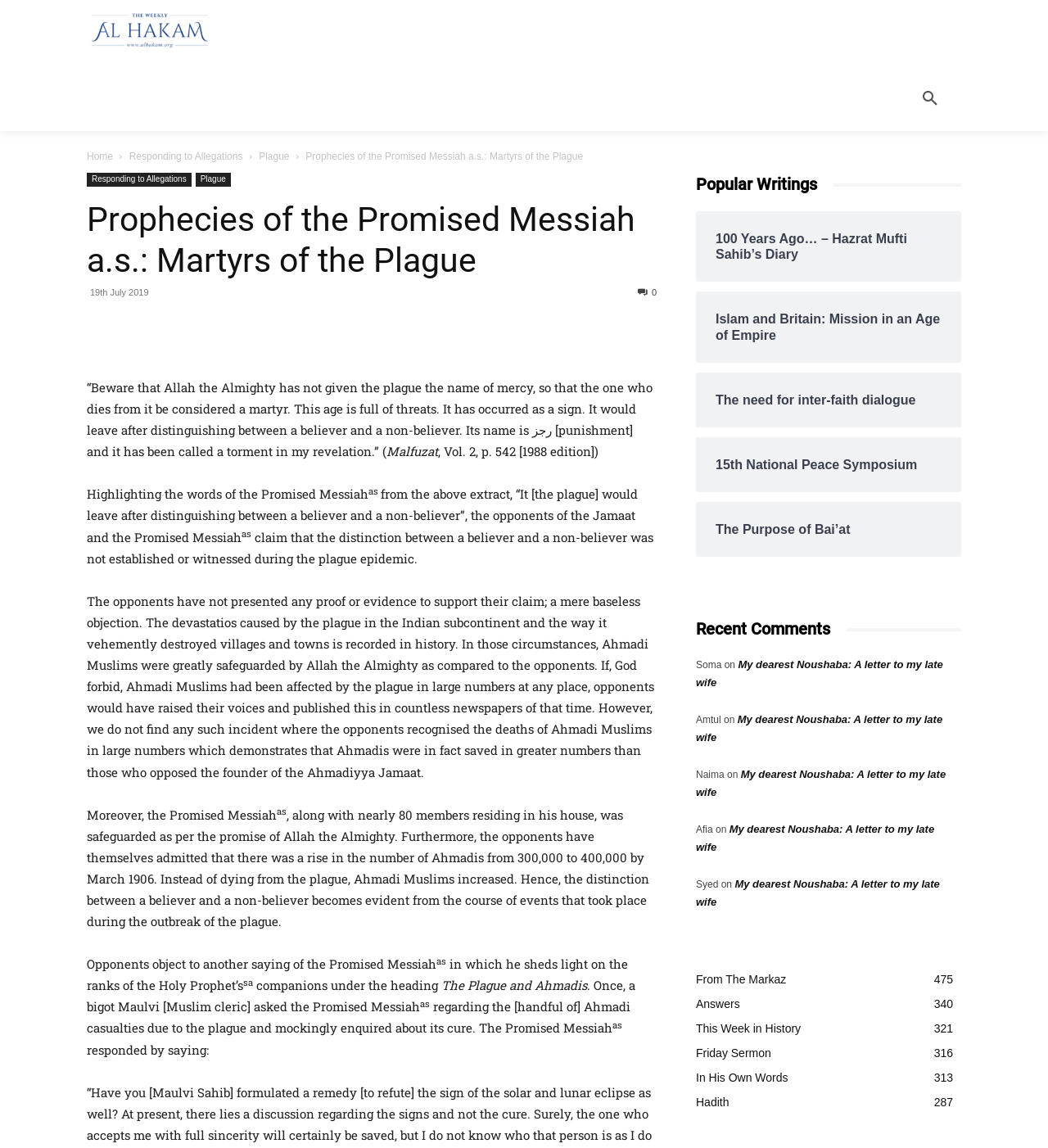Please identify the bounding box coordinates of the element's region that should be clicked to execute the following instruction: "Search using the search button". The bounding box coordinates must be four float numbers between 0 and 1, i.e., [left, top, right, bottom].

[0.856, 0.057, 0.919, 0.114]